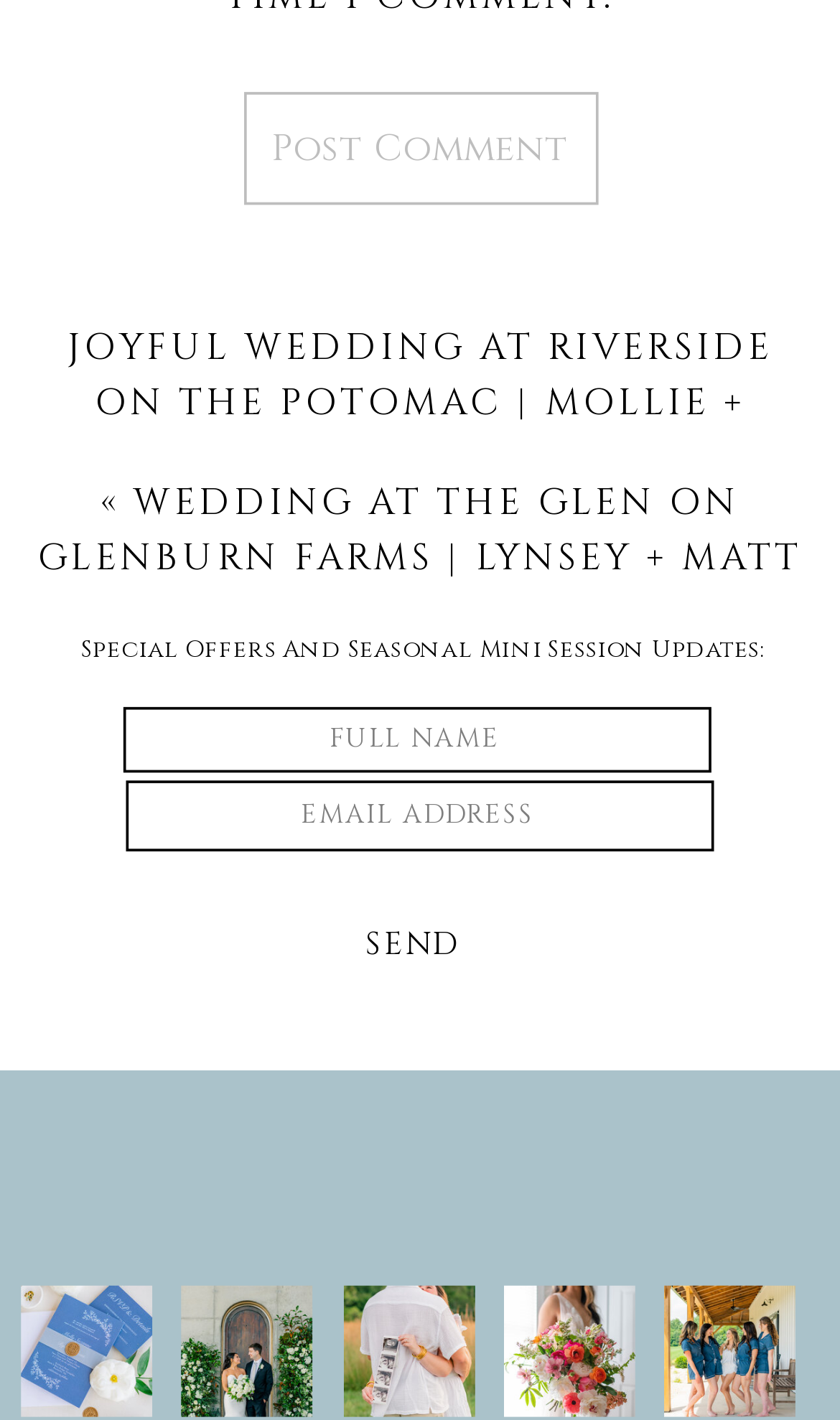Find the bounding box coordinates of the area to click in order to follow the instruction: "View the 'Special Offers And Seasonal Mini Session Updates'".

[0.044, 0.447, 0.966, 0.508]